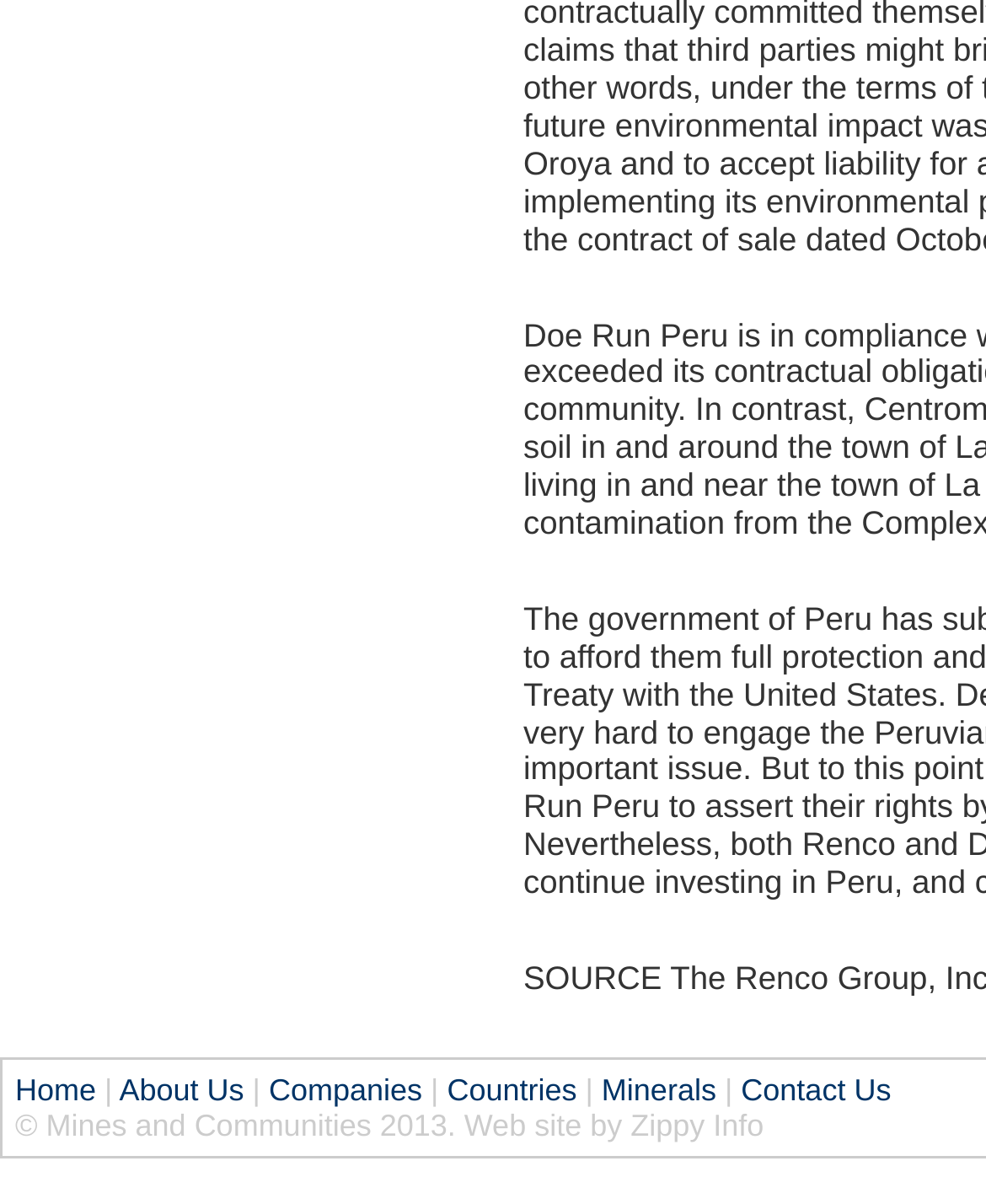What separates the menu items? Refer to the image and provide a one-word or short phrase answer.

|